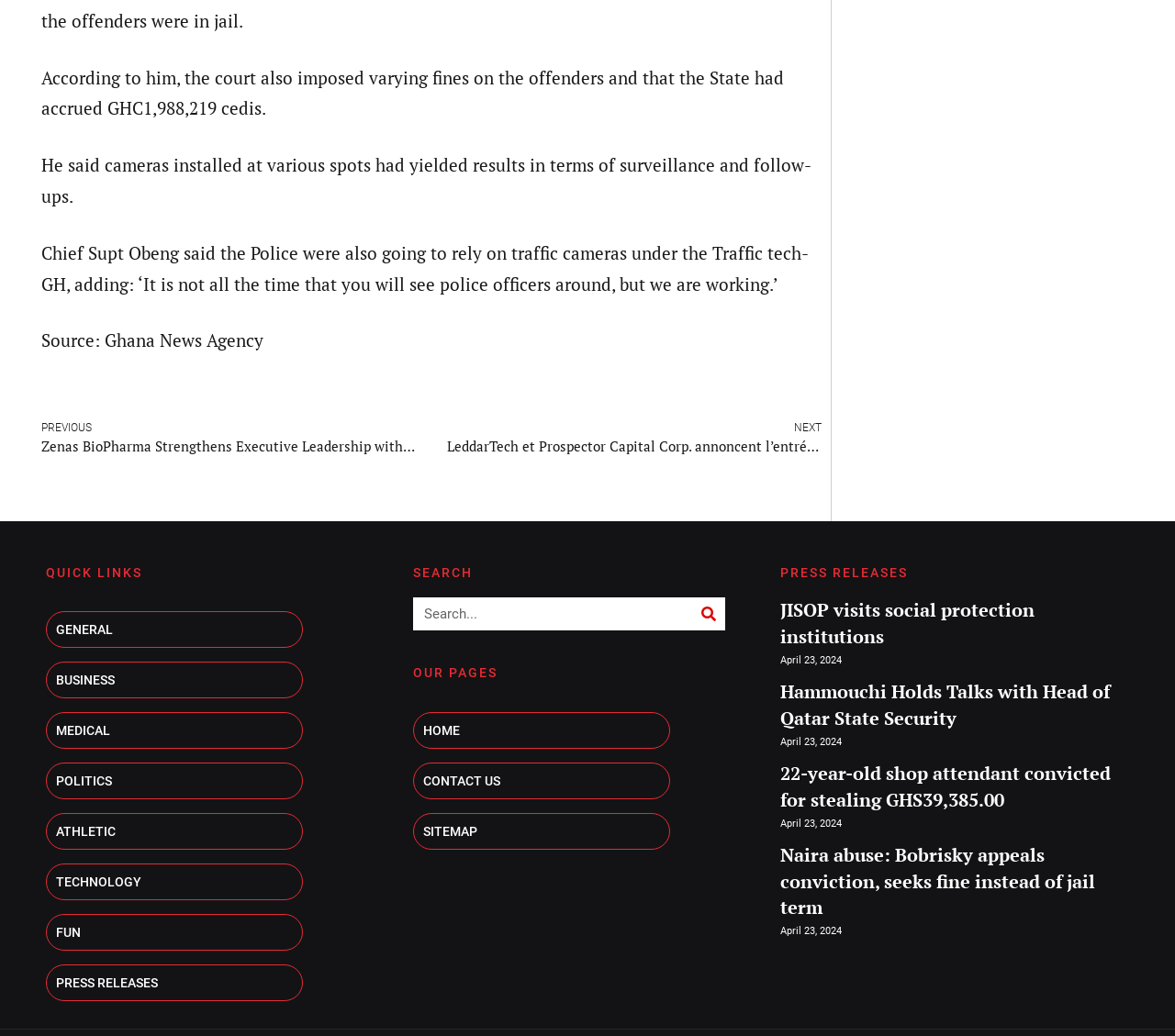What is the date of the article 'JISOP visits social protection institutions'?
Refer to the image and respond with a one-word or short-phrase answer.

April 23, 2024